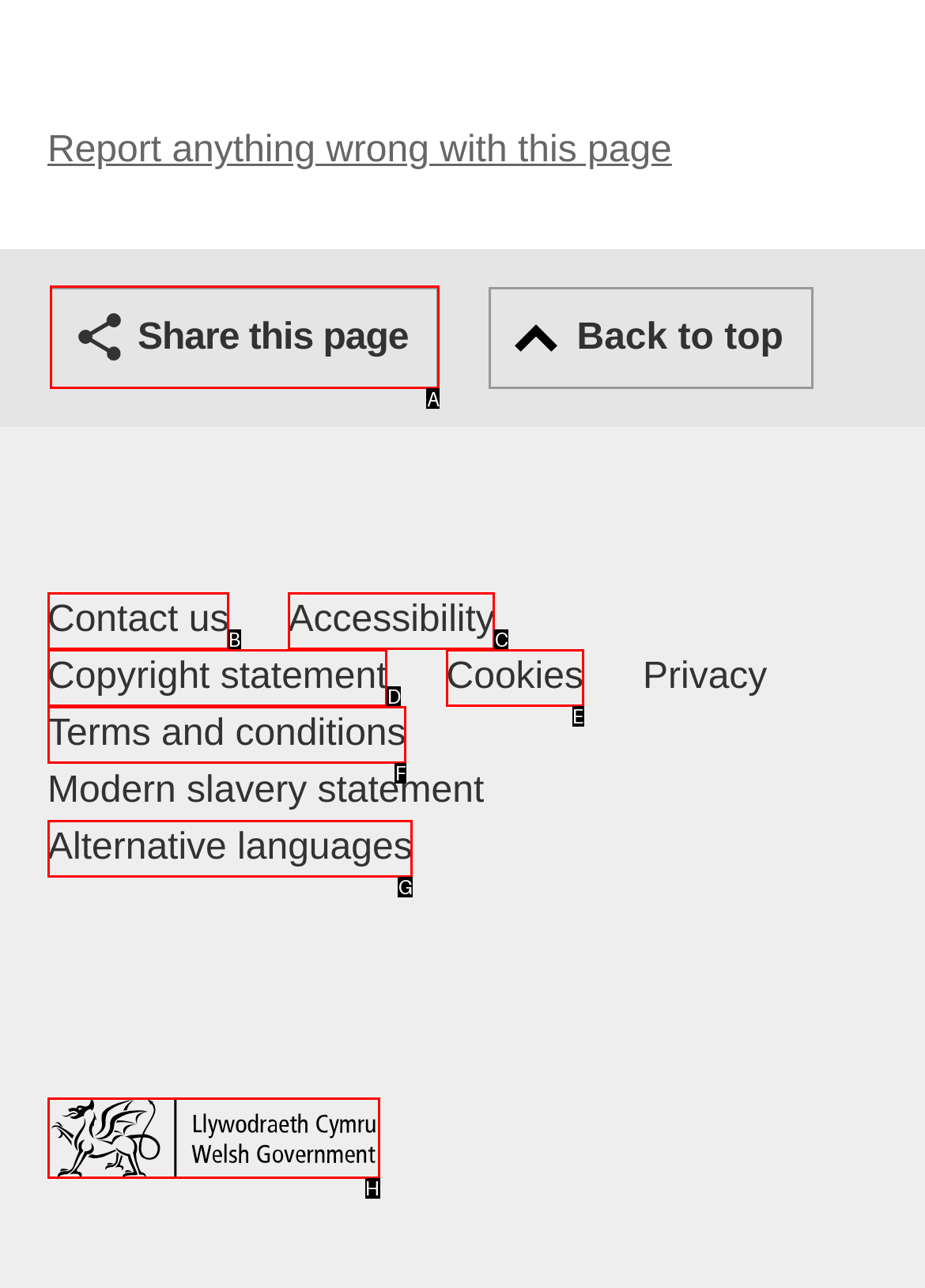Determine the HTML element to be clicked to complete the task: Share this page. Answer by giving the letter of the selected option.

A